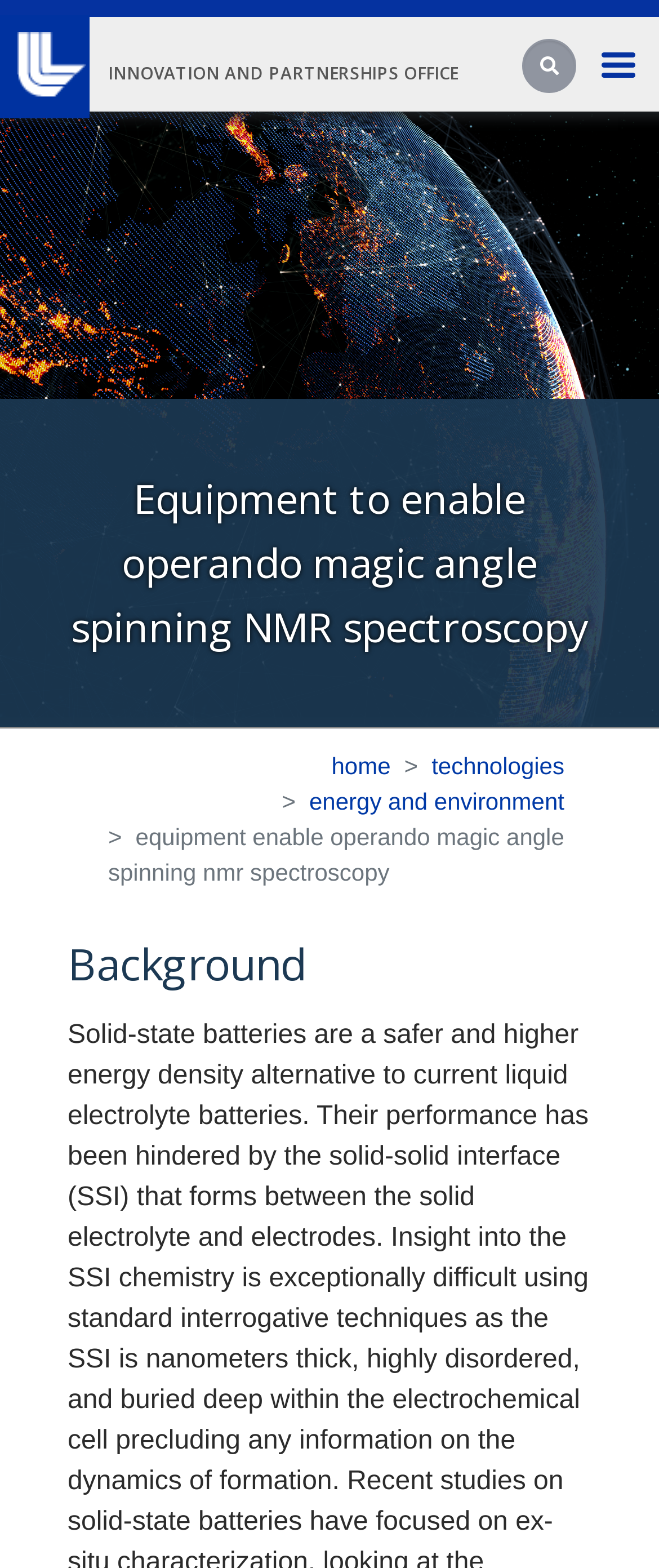What is the purpose of the search box?
Give a thorough and detailed response to the question.

The search box is located at the top right corner of the page, and it has a static text 'Search' next to it, suggesting that the purpose of the search box is to allow users to search for content on the website.